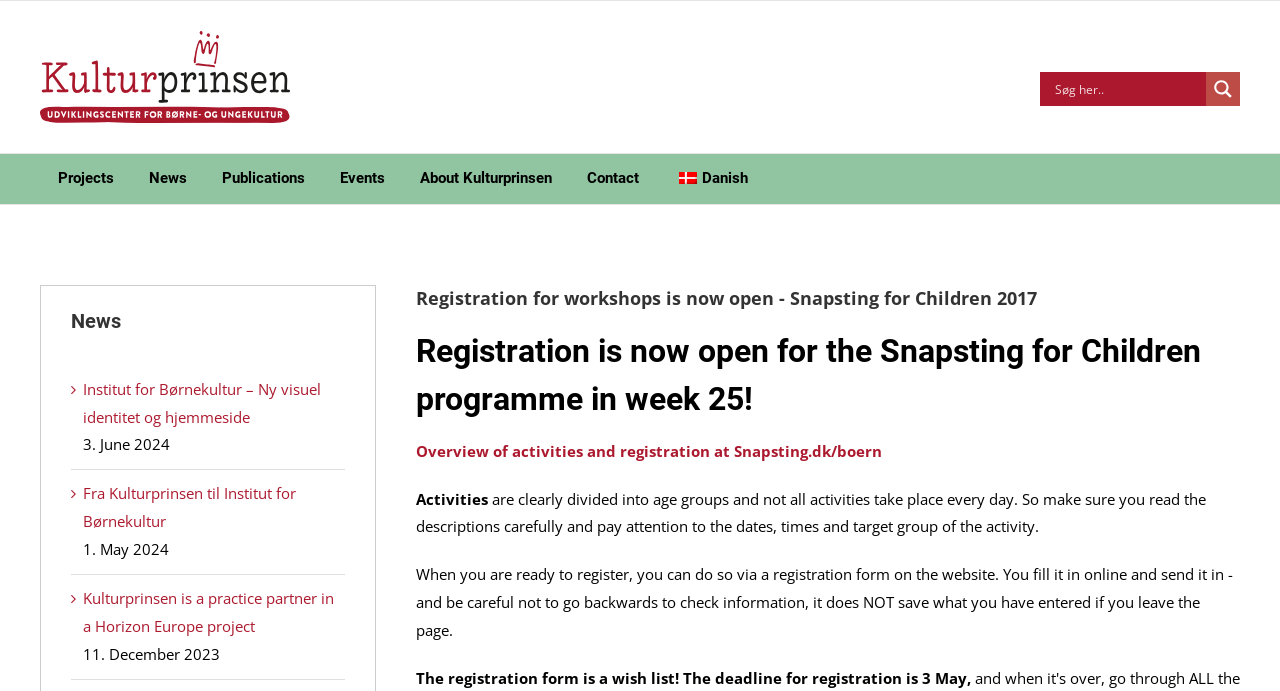Identify the bounding box coordinates for the element you need to click to achieve the following task: "Click on the Kulturprinsen logo". Provide the bounding box coordinates as four float numbers between 0 and 1, in the form [left, top, right, bottom].

[0.031, 0.045, 0.227, 0.178]